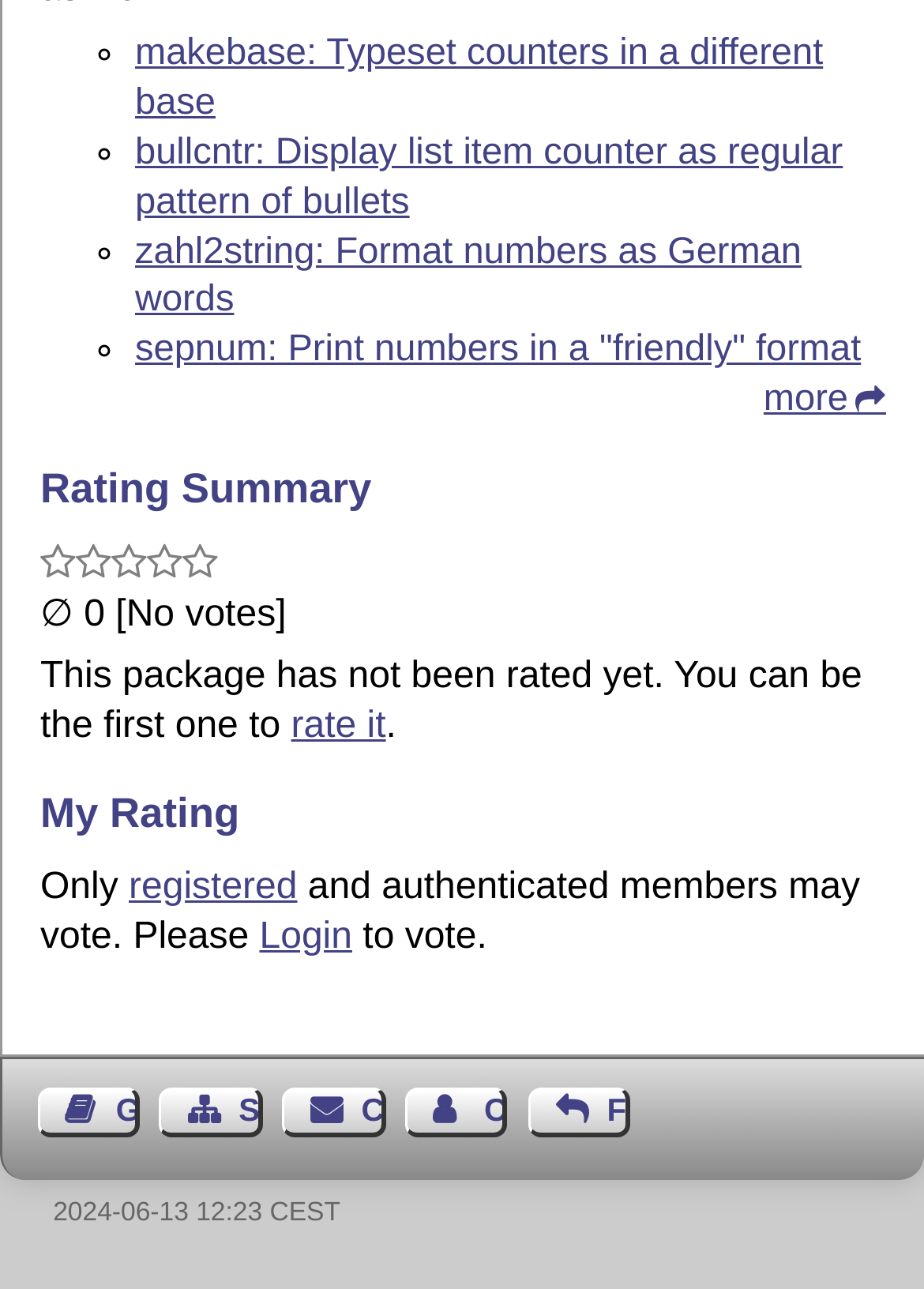Locate the bounding box coordinates of the element to click to perform the following action: 'Login to vote'. The coordinates should be given as four float values between 0 and 1, in the form of [left, top, right, bottom].

[0.281, 0.711, 0.381, 0.742]